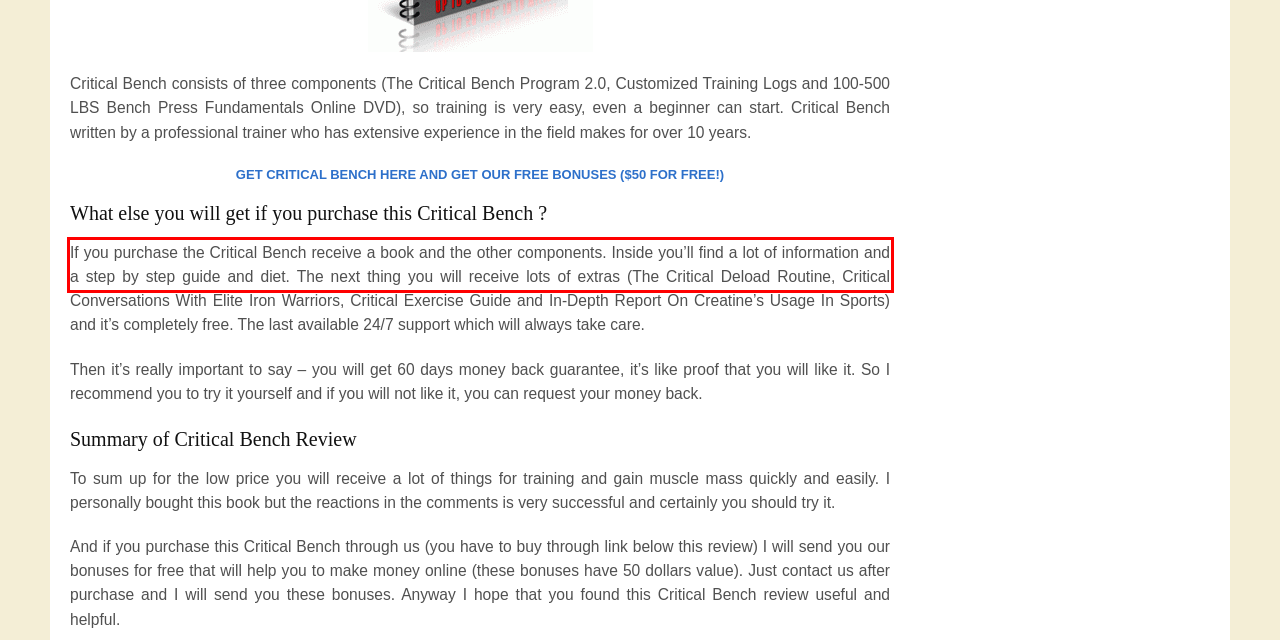Given a webpage screenshot, locate the red bounding box and extract the text content found inside it.

To sum up for the low price you will receive a lot of things for training and gain muscle mass quickly and easily. I personally bought this book but the reactions in the comments is very successful and certainly you should try it.